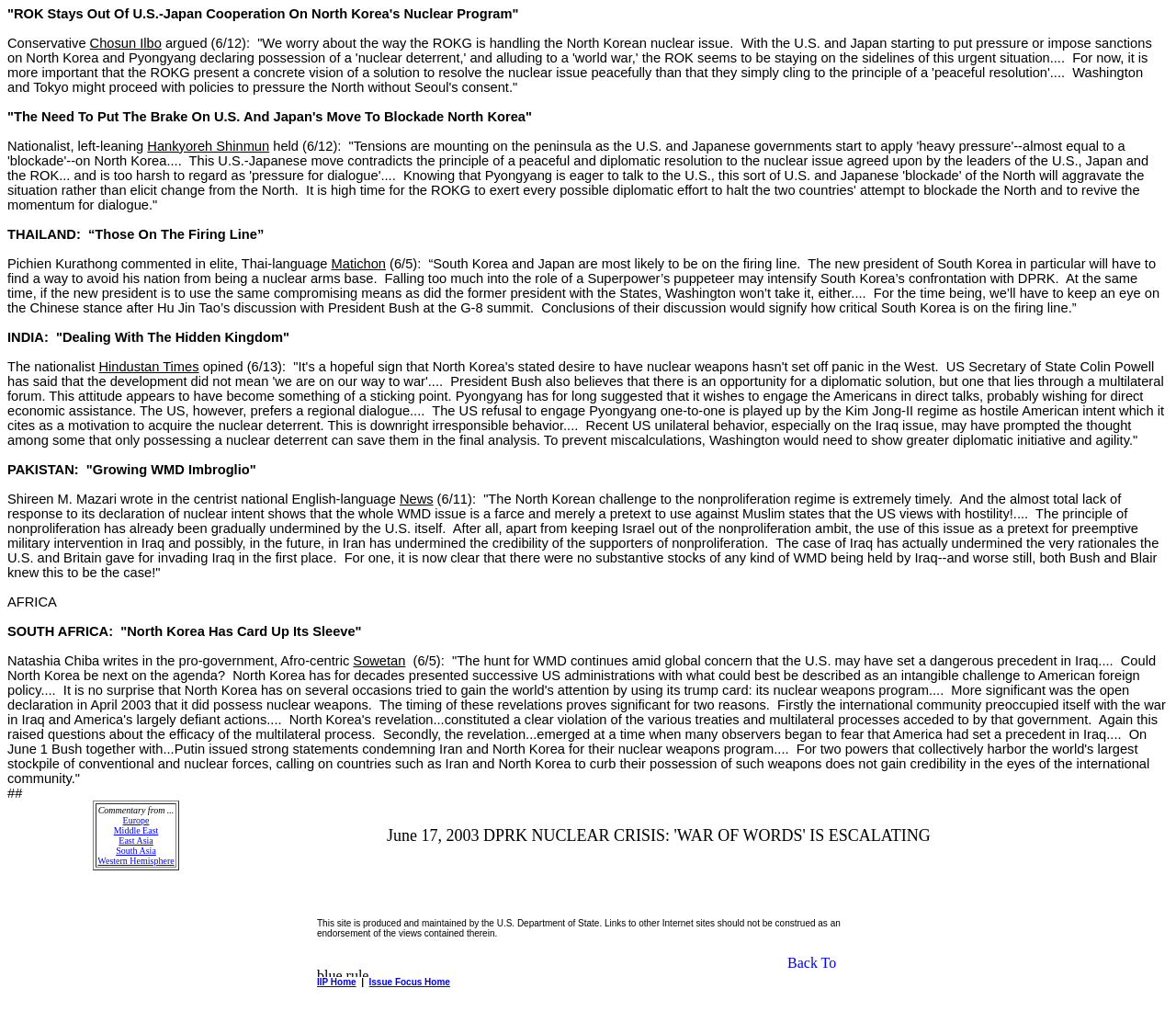Please find the bounding box coordinates of the element's region to be clicked to carry out this instruction: "Check article from Hindustan Times".

[0.084, 0.355, 0.169, 0.37]